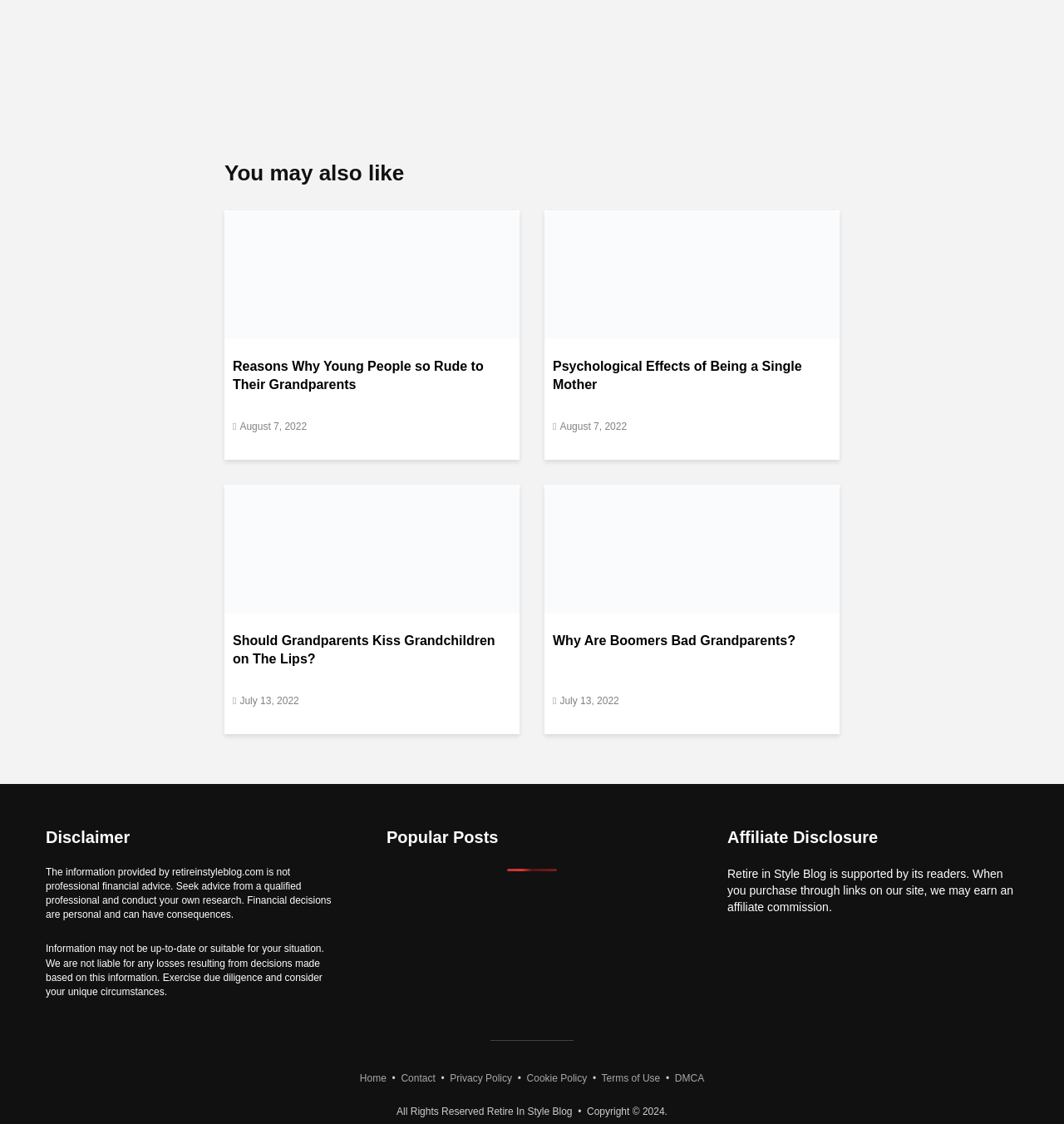What is the title of the first article?
Please look at the screenshot and answer using one word or phrase.

Reasons Why Young People so Rude to Their Grandparents